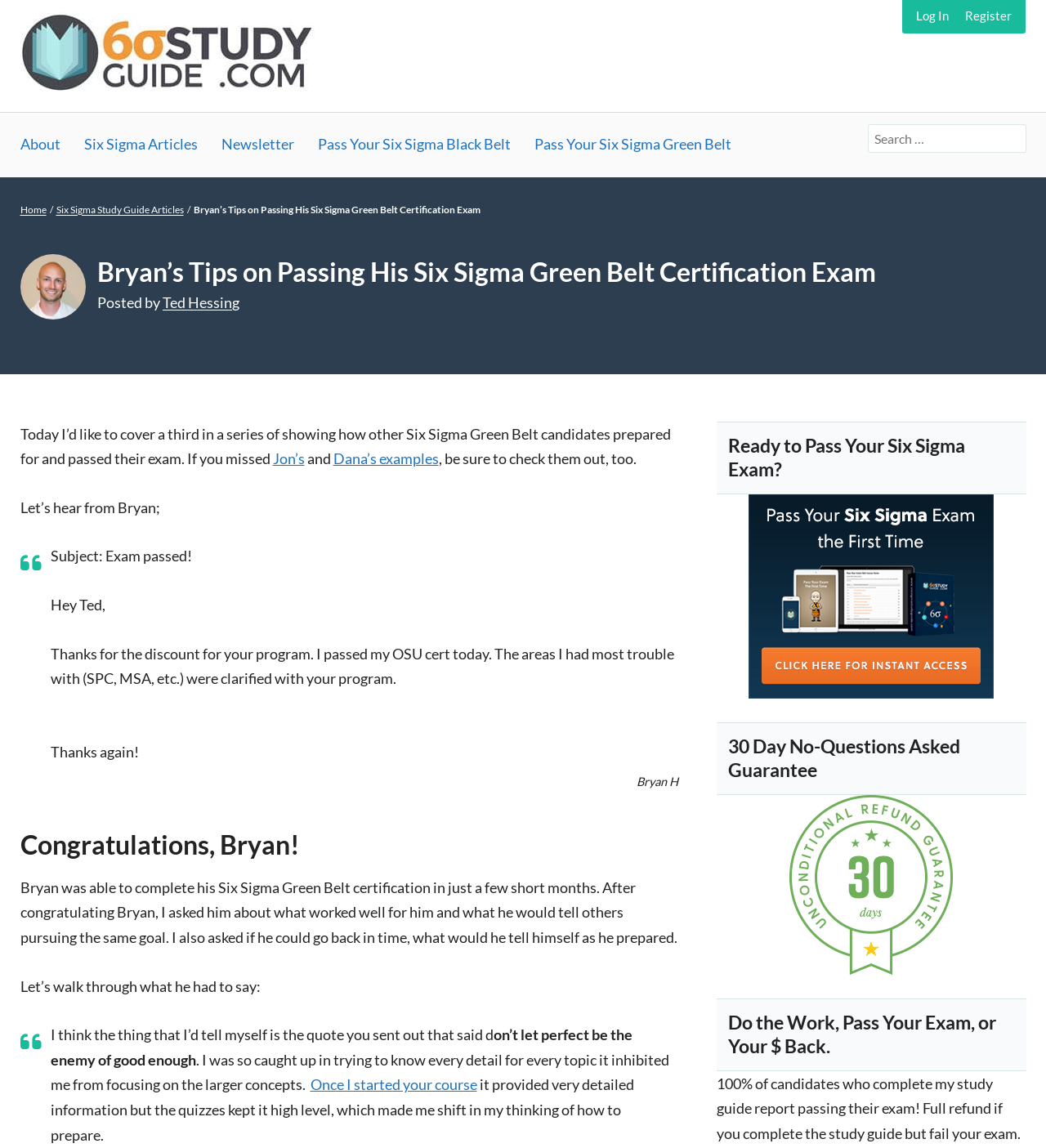Extract the bounding box coordinates of the UI element described by: "Register". The coordinates should include four float numbers ranging from 0 to 1, e.g., [left, top, right, bottom].

[0.923, 0.005, 0.968, 0.024]